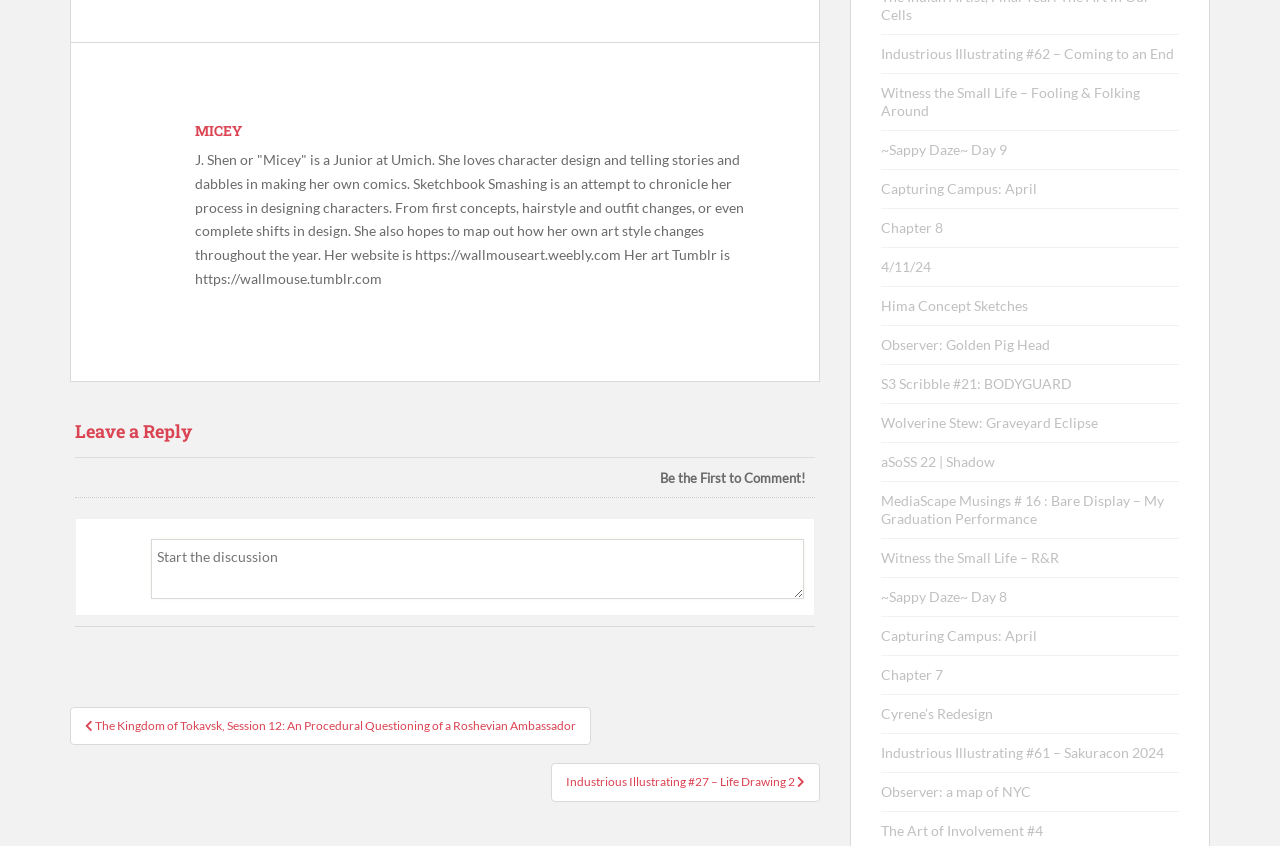Please determine the bounding box coordinates for the UI element described here. Use the format (top-left x, top-left y, bottom-right x, bottom-right y) with values bounded between 0 and 1: Observer: a map of NYC

[0.688, 0.926, 0.805, 0.946]